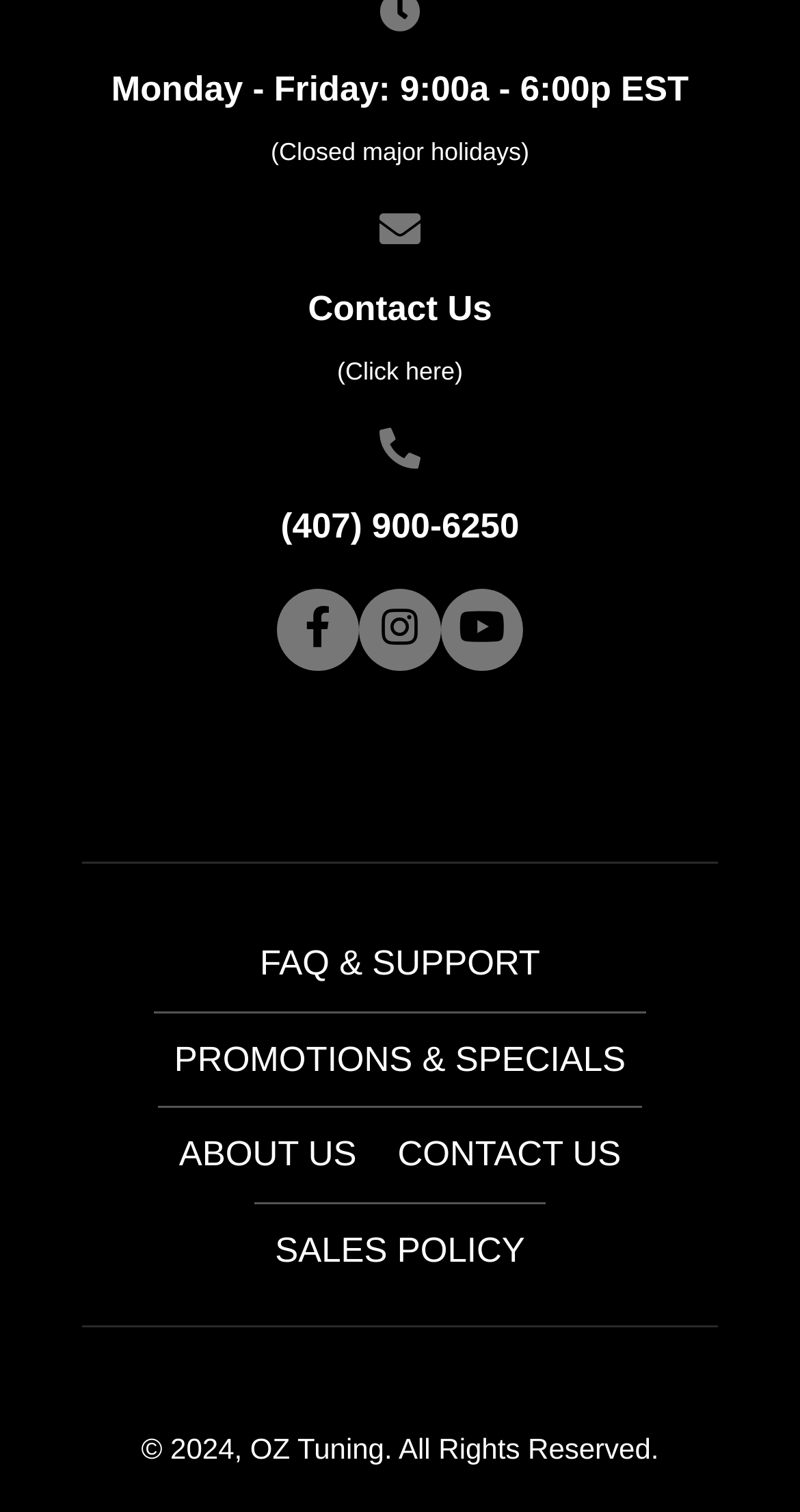What are the business hours?
Answer with a single word or phrase, using the screenshot for reference.

Monday - Friday: 9:00a - 6:00p EST